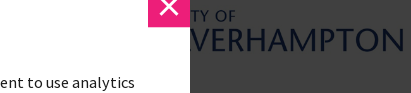Explain the details of the image you are viewing.

The image features the logo of the University of Wolverhampton, displayed prominently in a modern and professional design. The logo consists of the institution's name, "UNIVERSITY OF WOLVERHAMPTON," rendered in bold, dark serif font, enhancing its visibility and impact. The logo is set against a contrasting background, which adds to the overall aesthetics, making it stand out. This logo represents the university's commitment to education and innovation in the region, which aligns with the context of the event, the Construction Futures Forum Excellence in Industry, highlighting collaboration and industry engagement in construction.